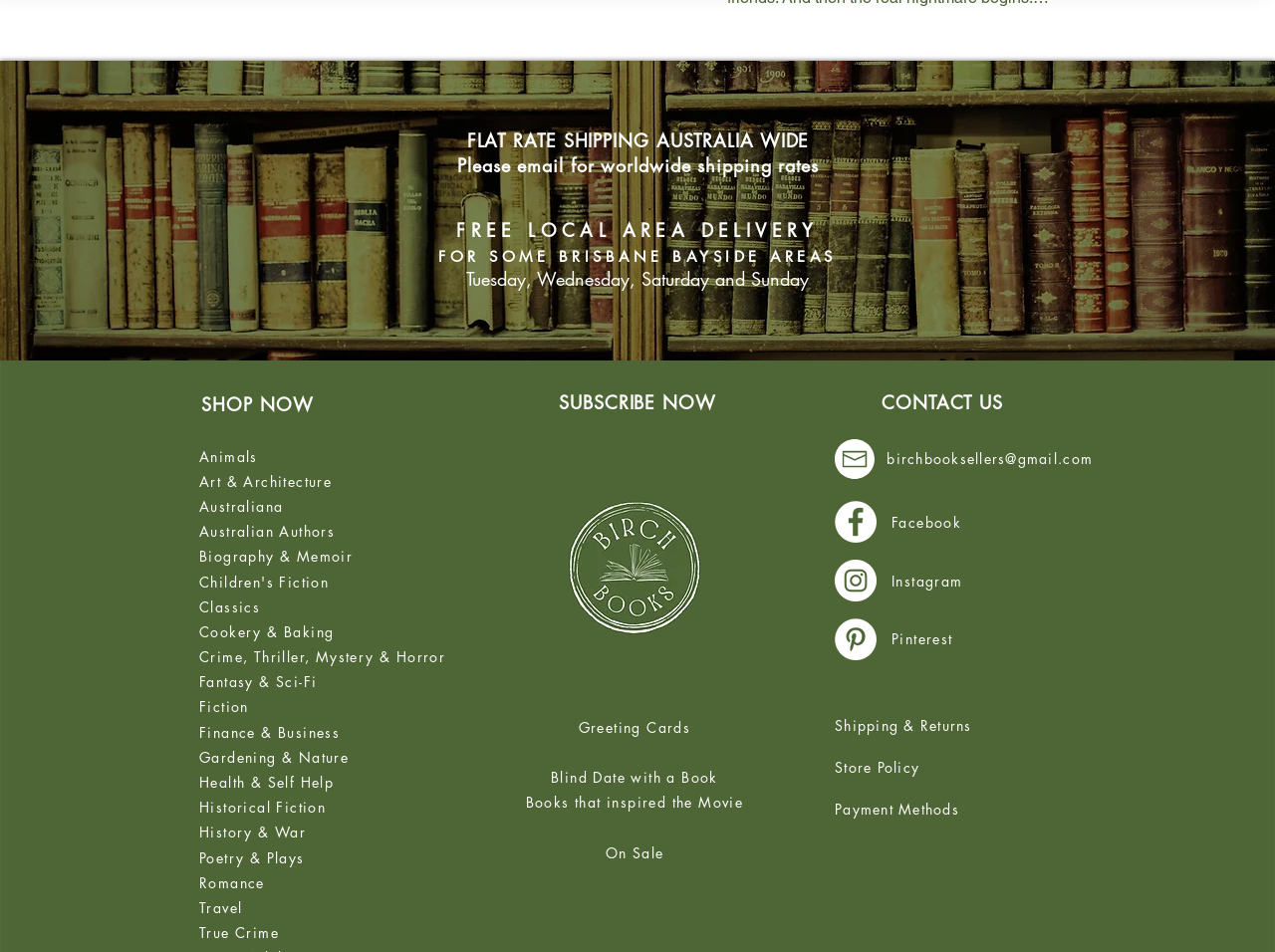Identify the bounding box coordinates for the UI element described as follows: "Health & Self Help". Ensure the coordinates are four float numbers between 0 and 1, formatted as [left, top, right, bottom].

[0.156, 0.812, 0.262, 0.832]